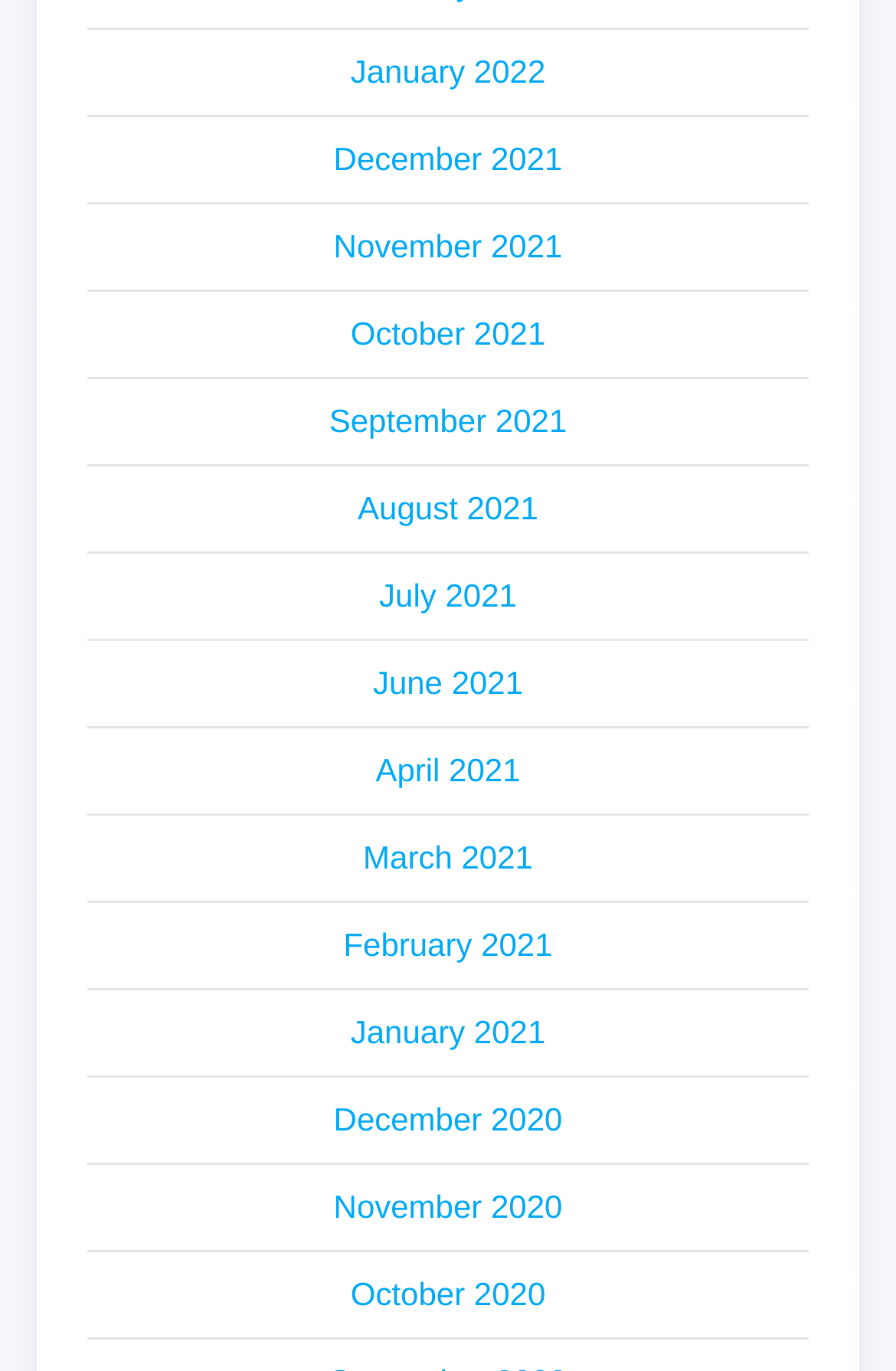Please identify the bounding box coordinates for the region that you need to click to follow this instruction: "Access October 2021".

[0.391, 0.229, 0.609, 0.256]